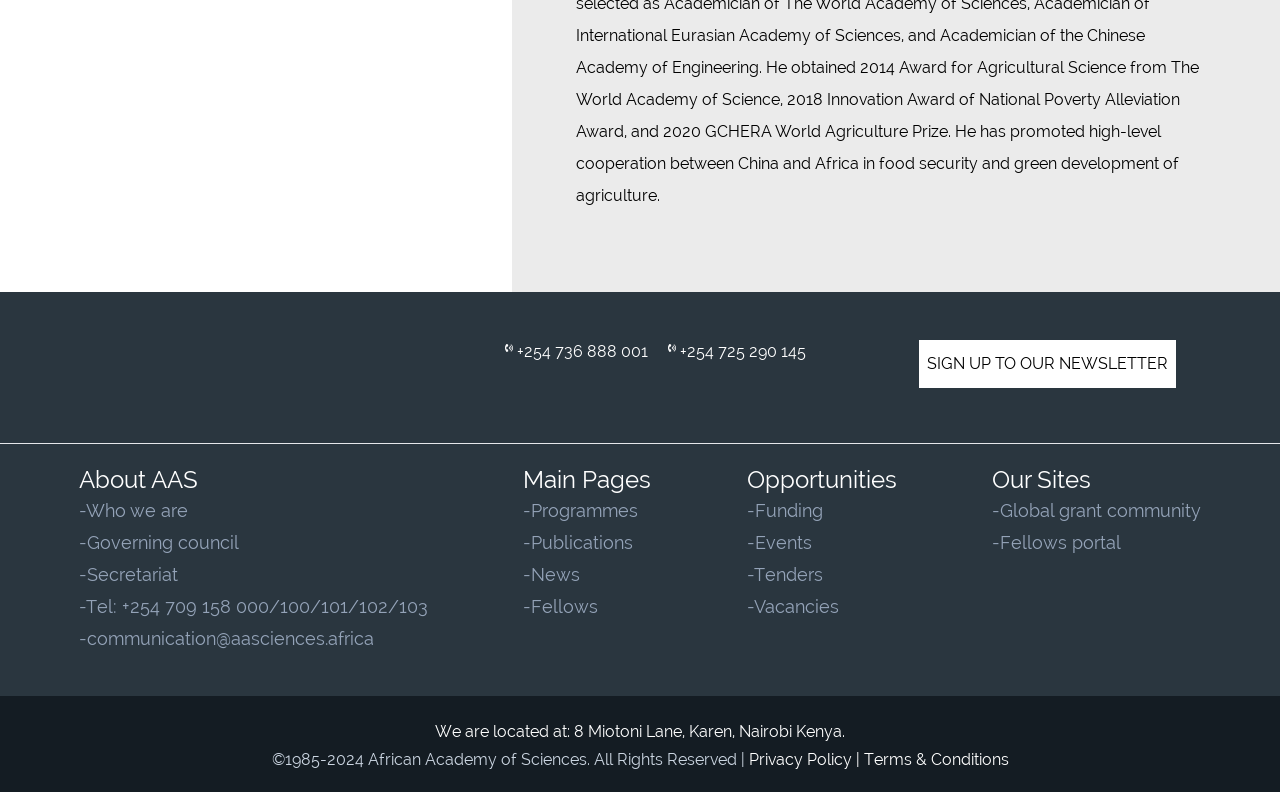Determine the bounding box coordinates of the UI element that matches the following description: "-Who we are". The coordinates should be four float numbers between 0 and 1 in the format [left, top, right, bottom].

[0.062, 0.631, 0.147, 0.658]